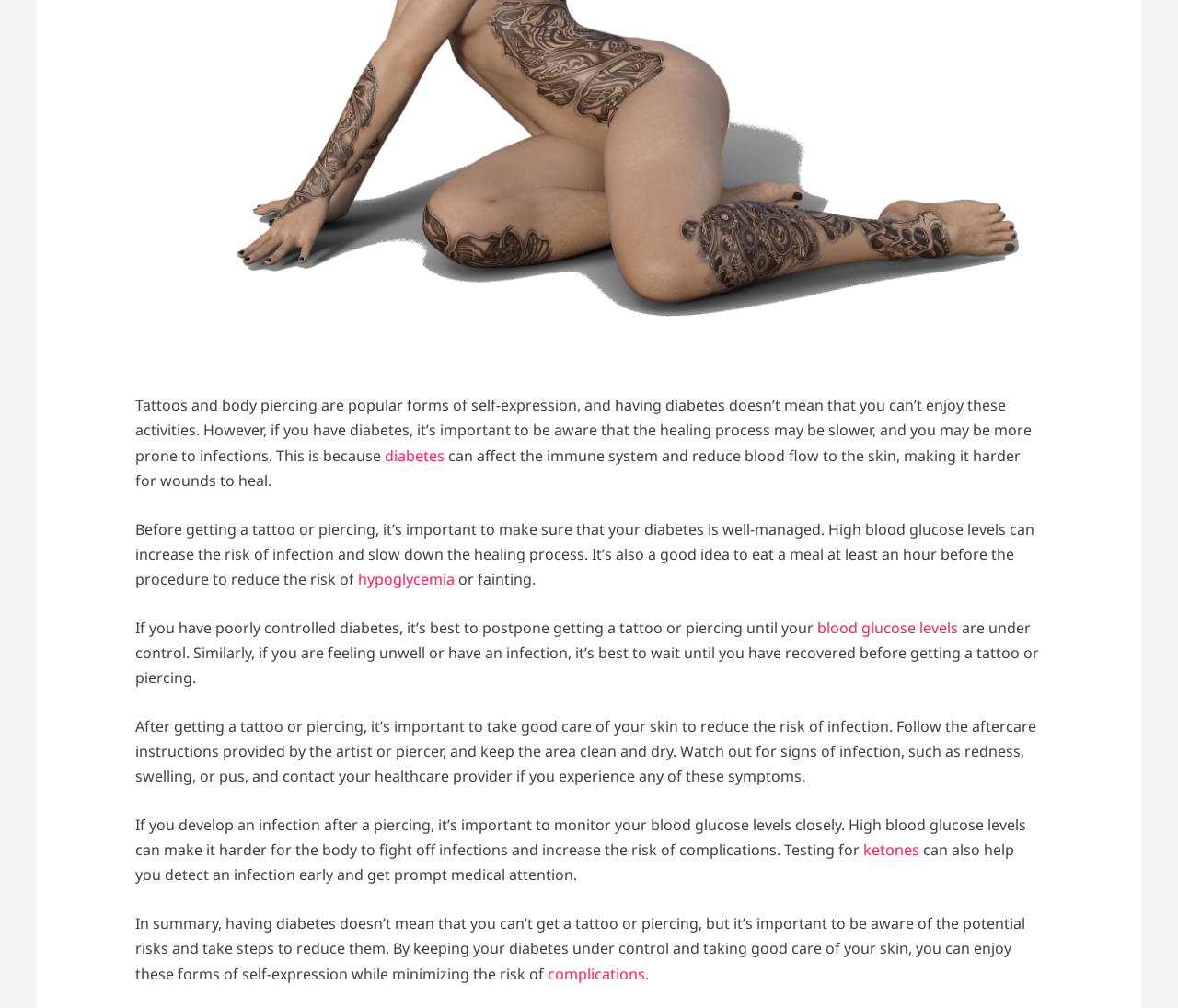Predict the bounding box of the UI element based on the description: "emia". The coordinates should be four float numbers between 0 and 1, formatted as [left, top, right, bottom].

[0.357, 0.564, 0.389, 0.584]